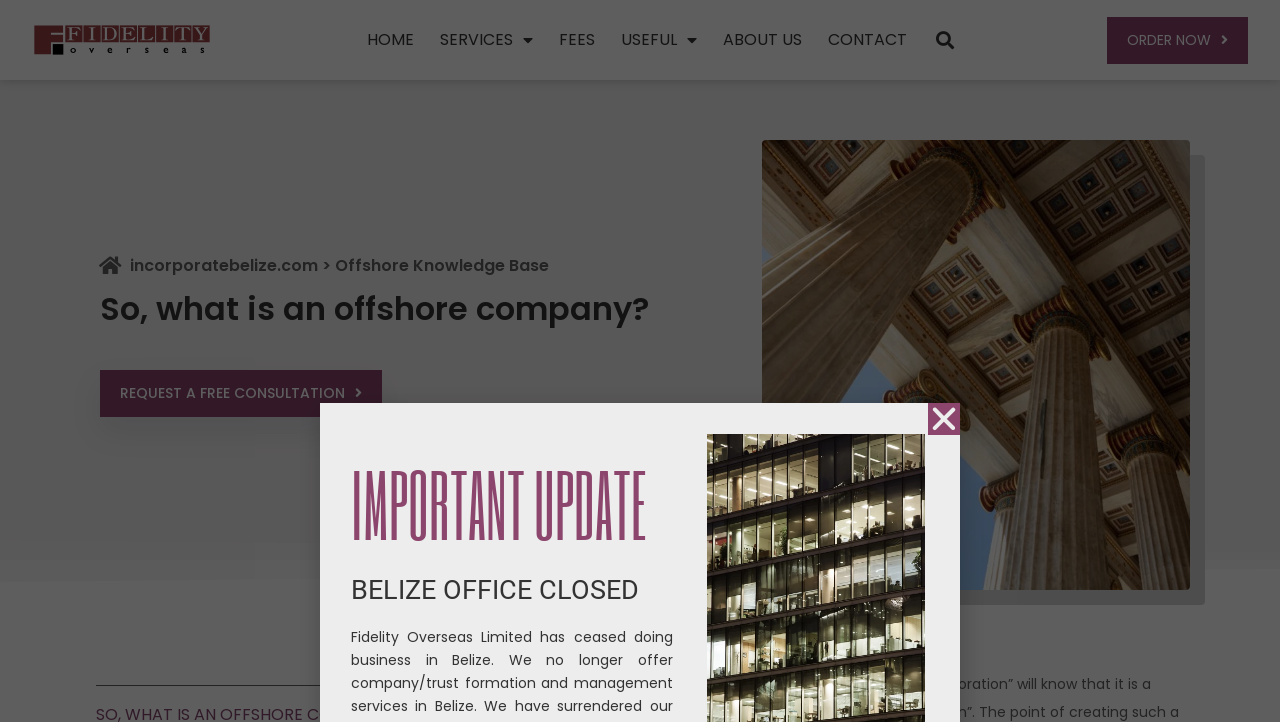Determine the bounding box coordinates of the clickable region to carry out the instruction: "Click on the ORDER NOW link".

[0.865, 0.023, 0.975, 0.088]